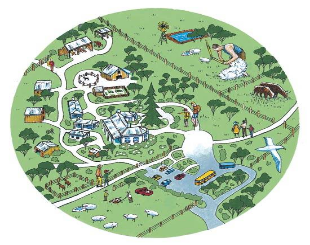Interpret the image and provide an in-depth description.

The image depicts a colorful illustrated map of Churchill Island, showcasing its layout and attractions. The map represents the island's history and wildlife, highlighting key features such as walking paths, farm buildings, and natural landscapes. Several buildings are marked, likely indicating facilities or attractions related to the island's heritage, including an original homestead. 

A waterway runs through the center, surrounded by green spaces, with various animals, such as sheep, depicted grazing in the fields. Visitors are illustrated engaging in activities, hinting at the interactive experiences available. Alongside these features, there are recreational areas, including a swimming pool and demonstration zones where traditional farming techniques might be showcased. Overall, this rich visual representation invites exploration and provides an engaging overview of what Churchill Island has to offer.